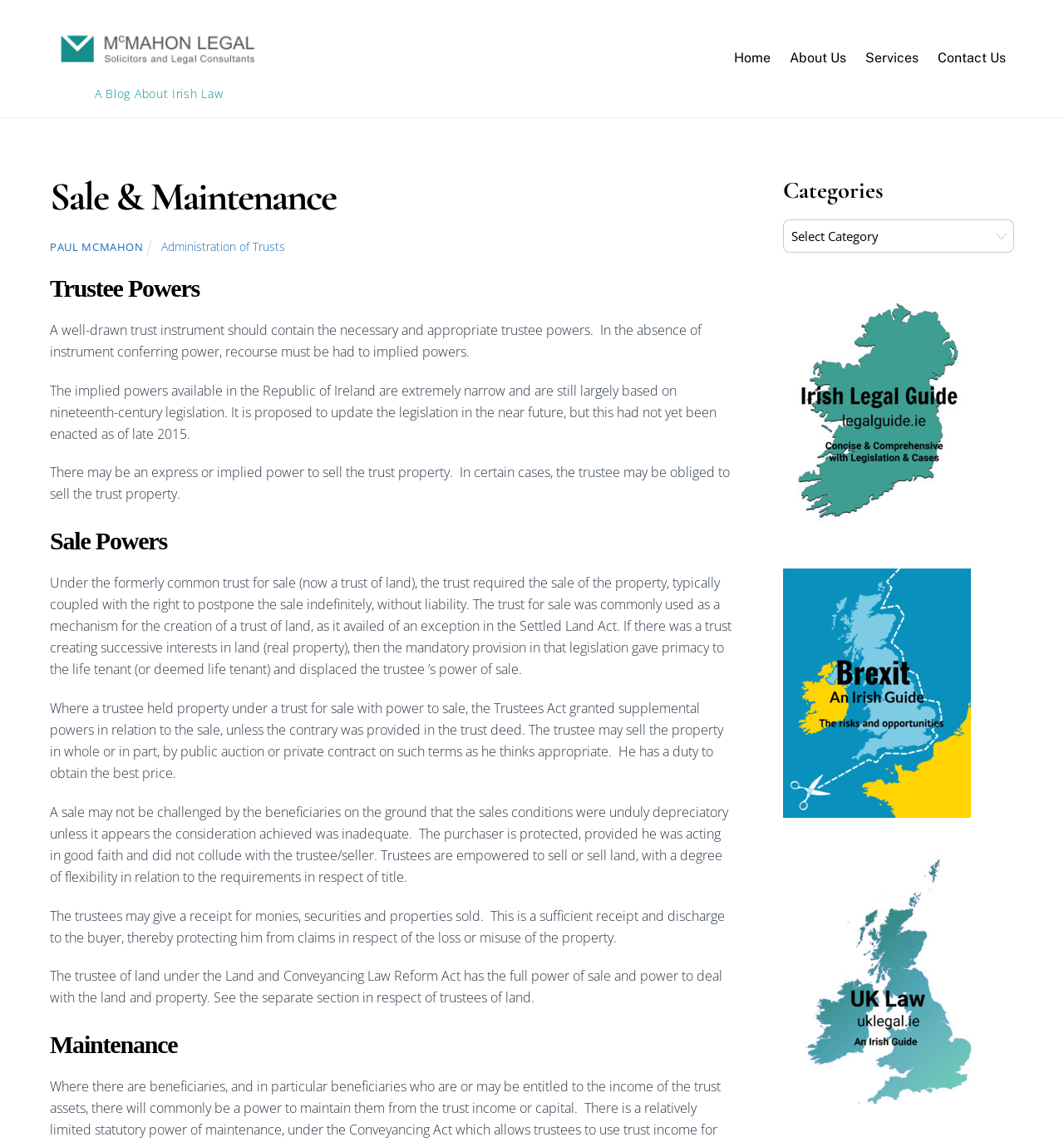What is the duty of a trustee when selling property?
Please provide a comprehensive and detailed answer to the question.

According to the paragraph under the heading 'Sale Powers', when a trustee sells property, he has a duty to obtain the best price. This is stated in the sentence 'He has a duty to obtain the best price'.